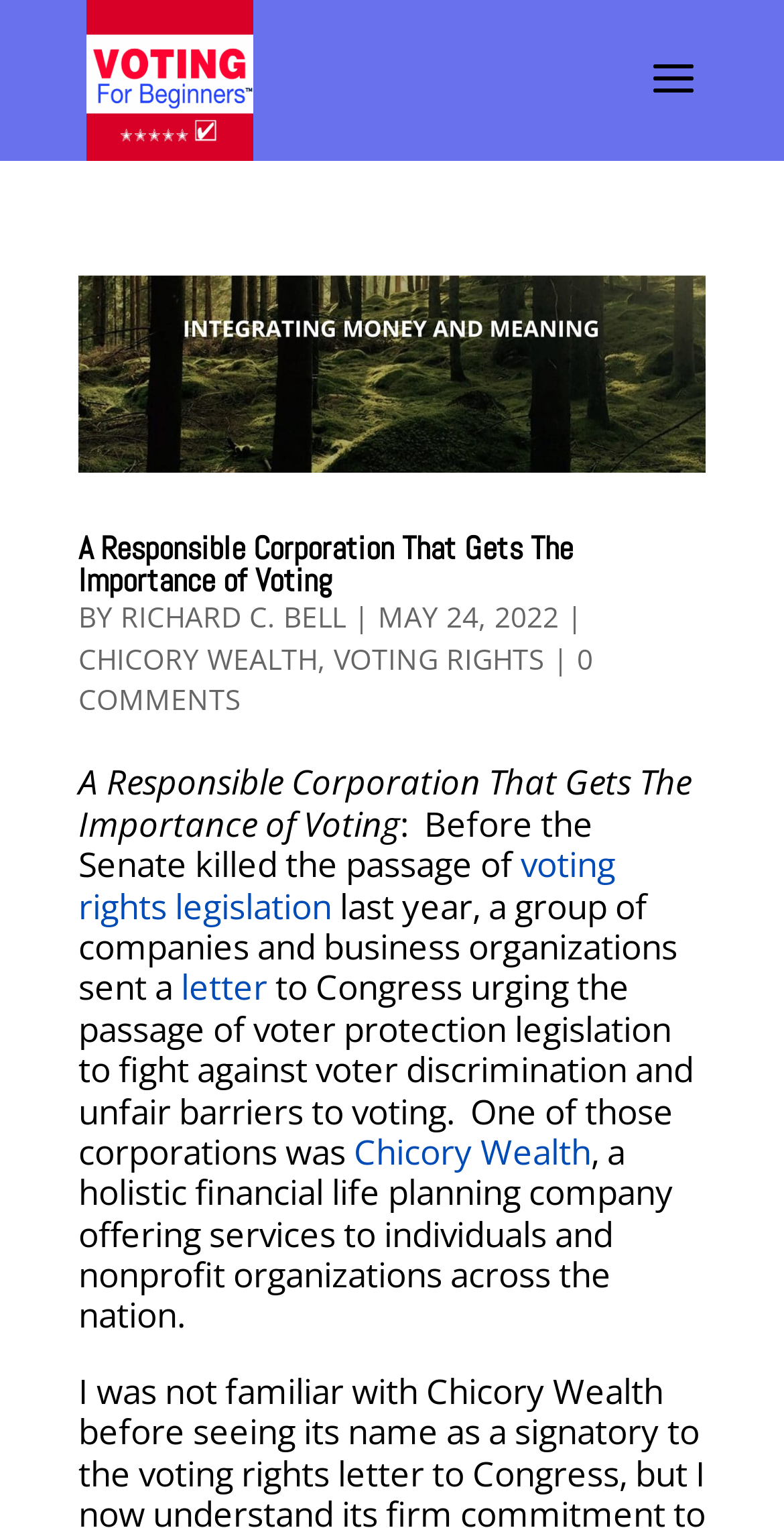Please determine the bounding box of the UI element that matches this description: DONATE NOW. The coordinates should be given as (top-left x, top-left y, bottom-right x, bottom-right y), with all values between 0 and 1.

None